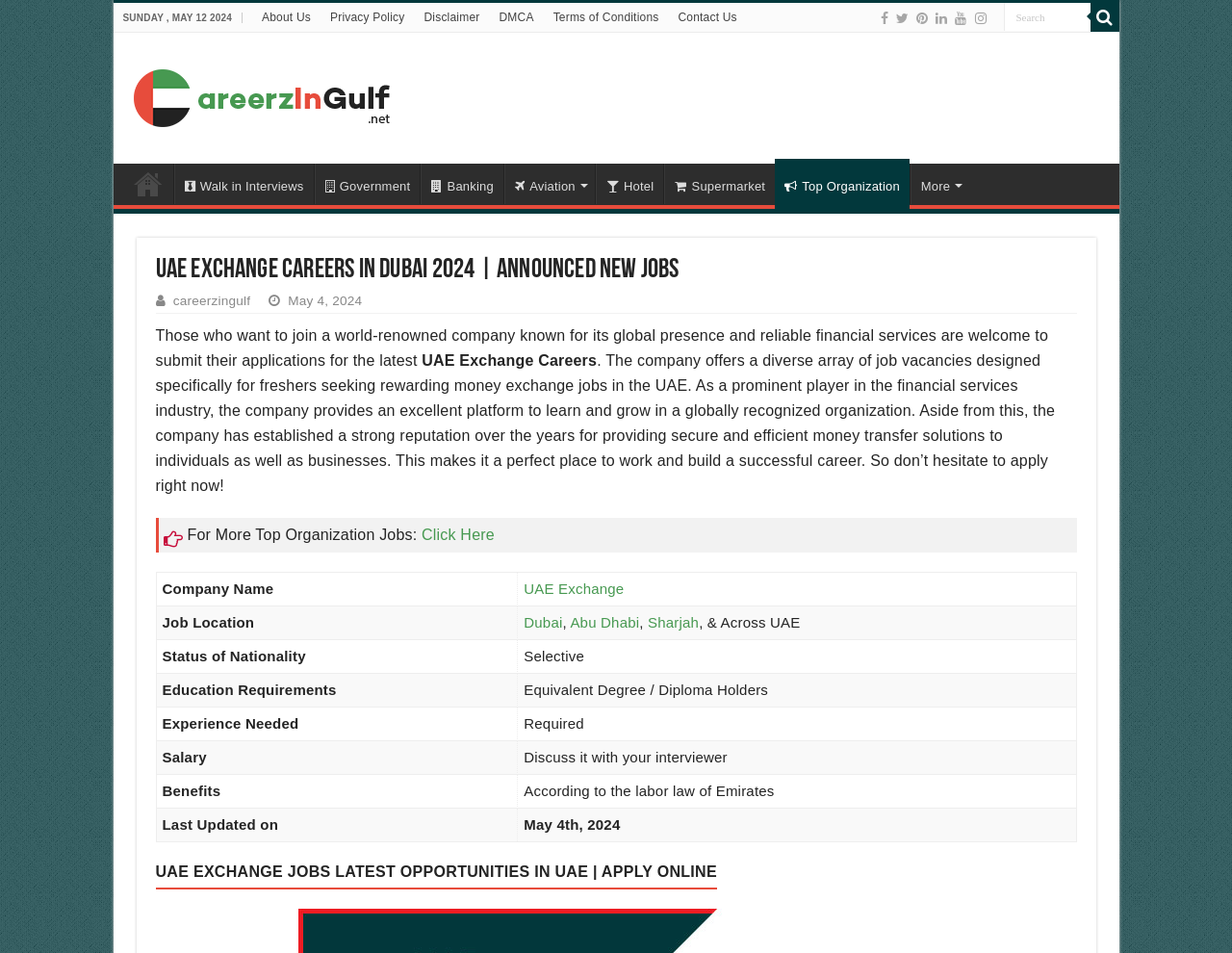What is the last updated date of the job vacancy?
Based on the image, answer the question with as much detail as possible.

The last updated date of the job vacancy can be found in the table section of the webpage, specifically in the last row of the table, where it is mentioned as 'May 4th, 2024'.